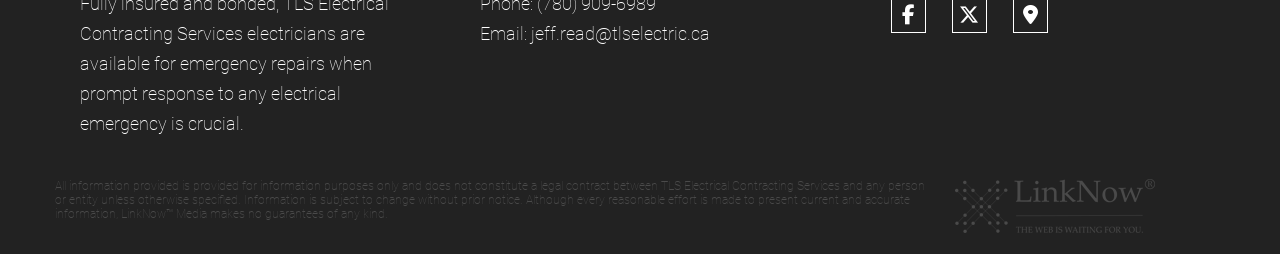What is the email address provided?
Please provide a detailed and comprehensive answer to the question.

The email address is provided in the static text element 'Email: jeff.read@tlselectric.ca' with bounding box coordinates [0.375, 0.092, 0.555, 0.174].